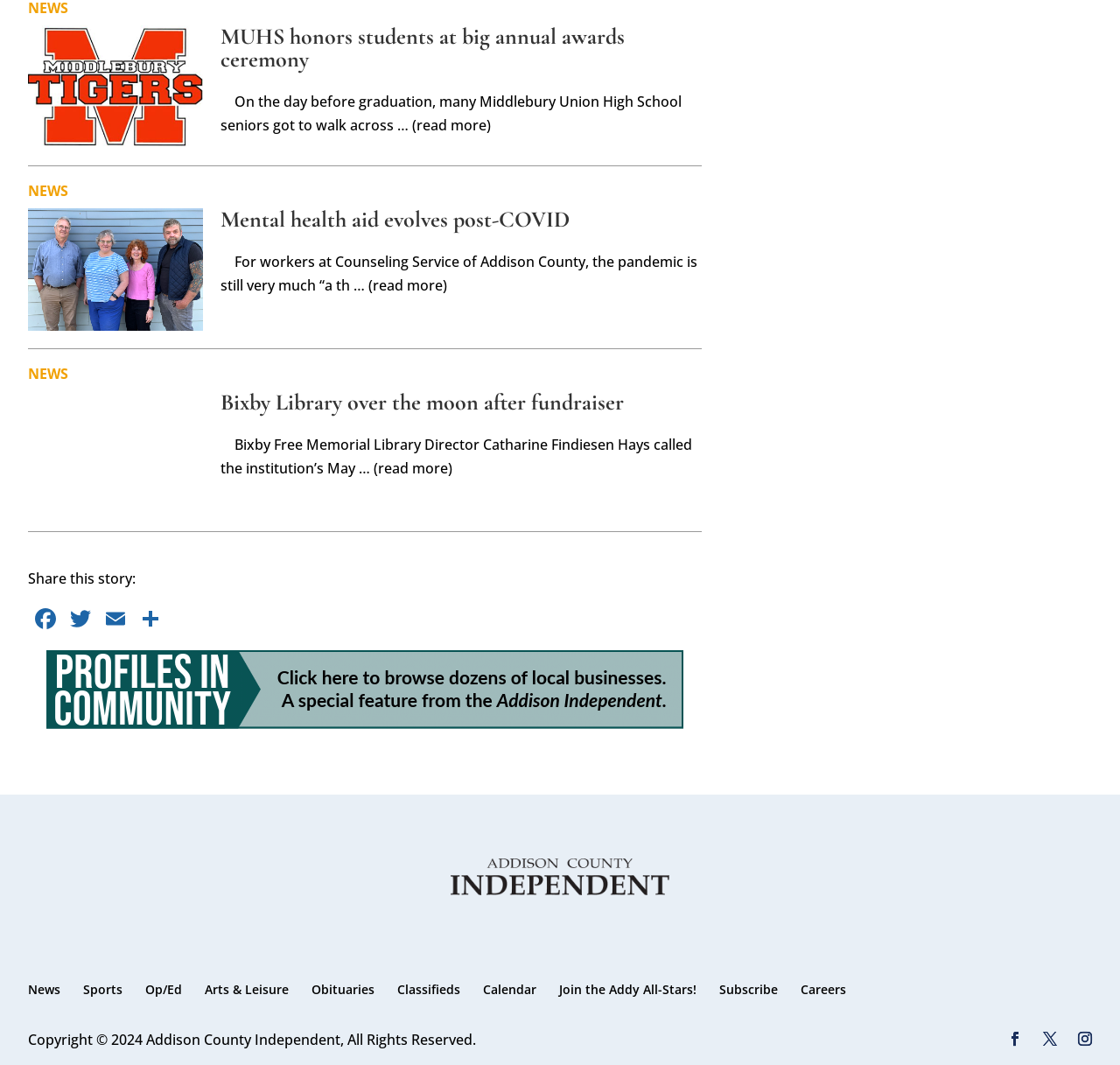Give a concise answer of one word or phrase to the question: 
What is the category of the news article with the title 'Mental health aid evolves post-COVID'?

NEWS